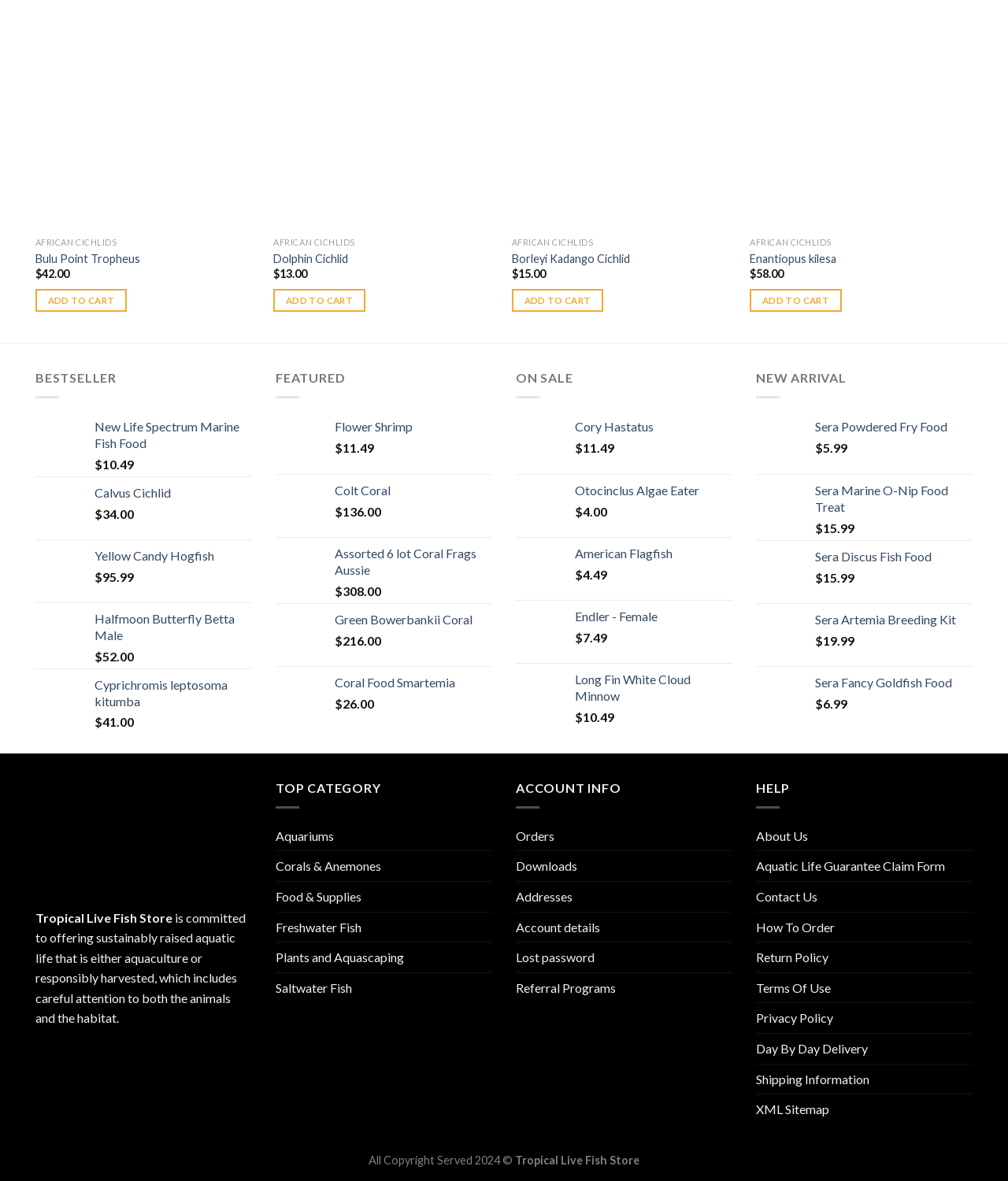Locate the bounding box coordinates of the clickable area needed to fulfill the instruction: "Quick view Dolphin Cichlid".

[0.271, 0.195, 0.492, 0.217]